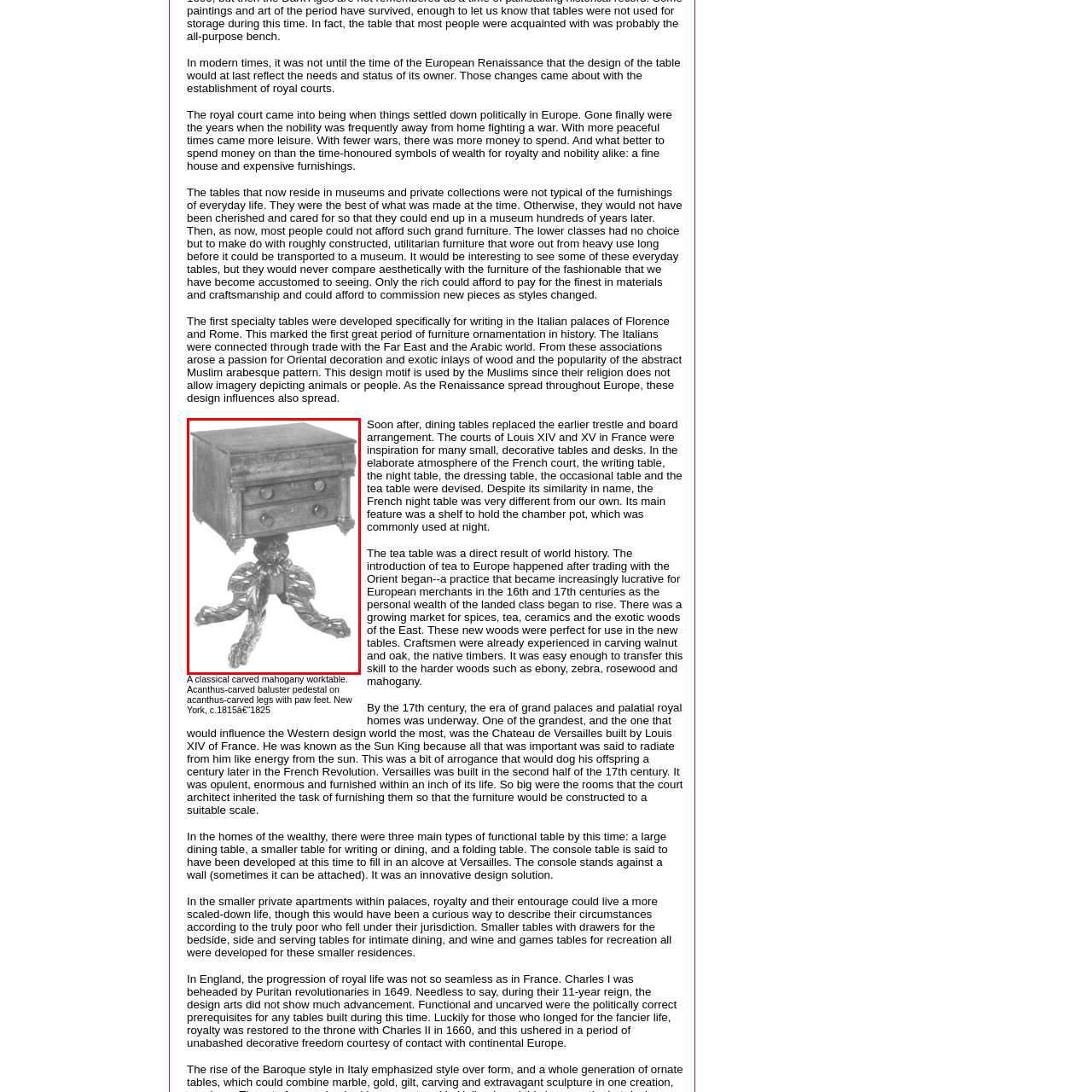Refer to the section enclosed in the red box, What was the primary purpose of such worktables? Please answer briefly with a single word or phrase.

Status symbols